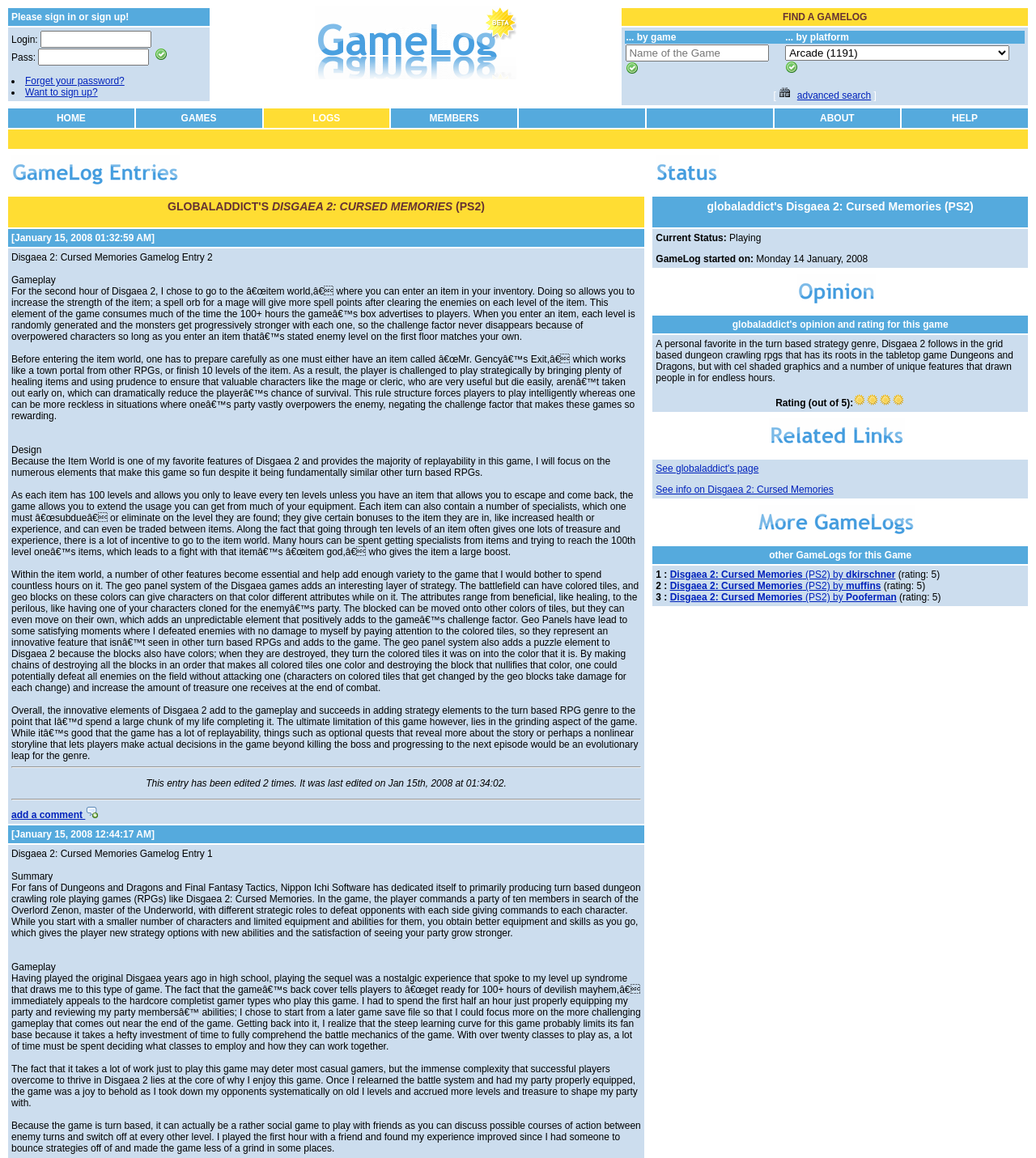Provide the bounding box coordinates of the section that needs to be clicked to accomplish the following instruction: "view the game log entry."

[0.011, 0.173, 0.619, 0.184]